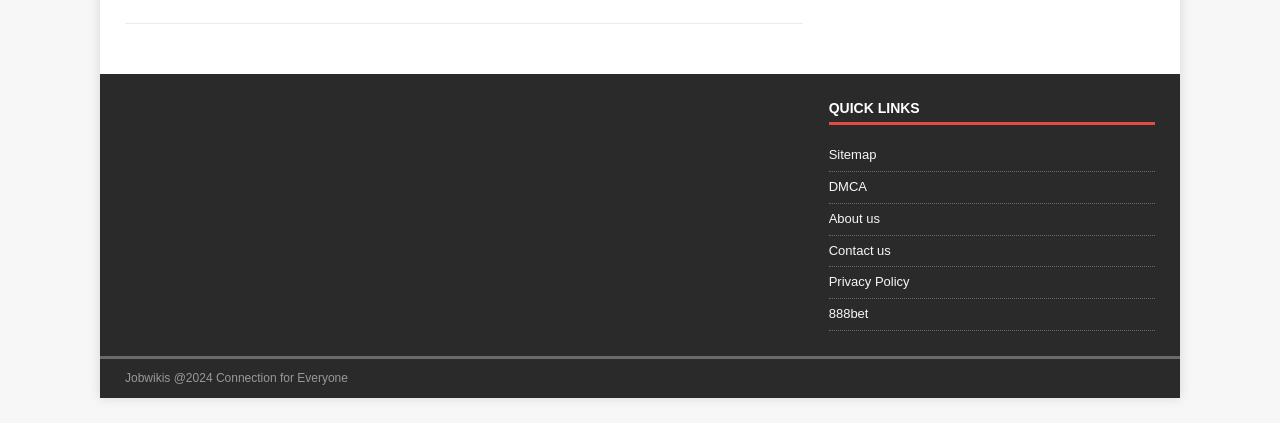Utilize the details in the image to give a detailed response to the question: What is the text on the image at the top left corner of the page?

The image at the top left corner of the page has an OCR text of 'live chat jobwikis', which indicates that it is a live chat button for Jobwikis.